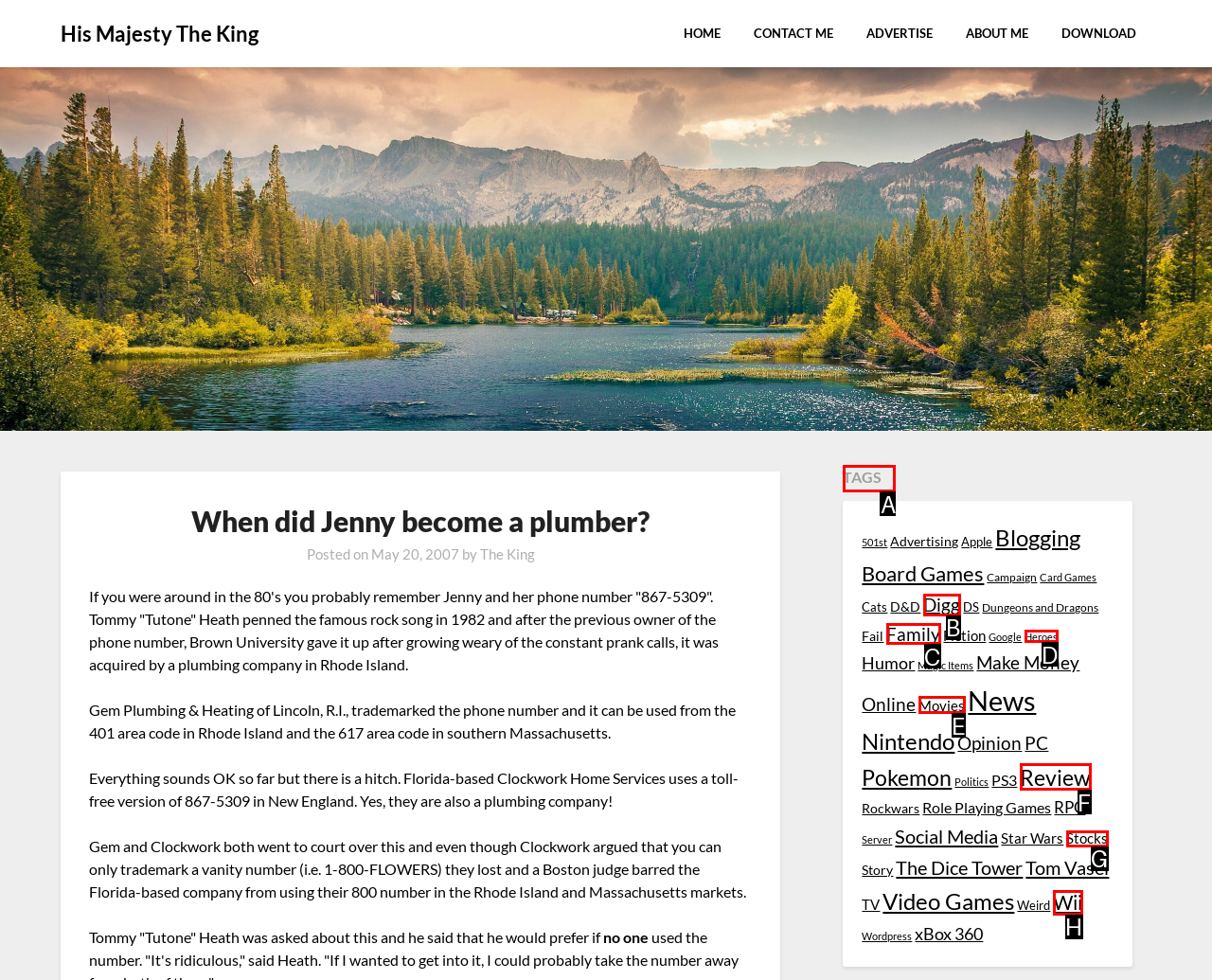Tell me which one HTML element I should click to complete the following instruction: Click the 'PM Career' link
Answer with the option's letter from the given choices directly.

None